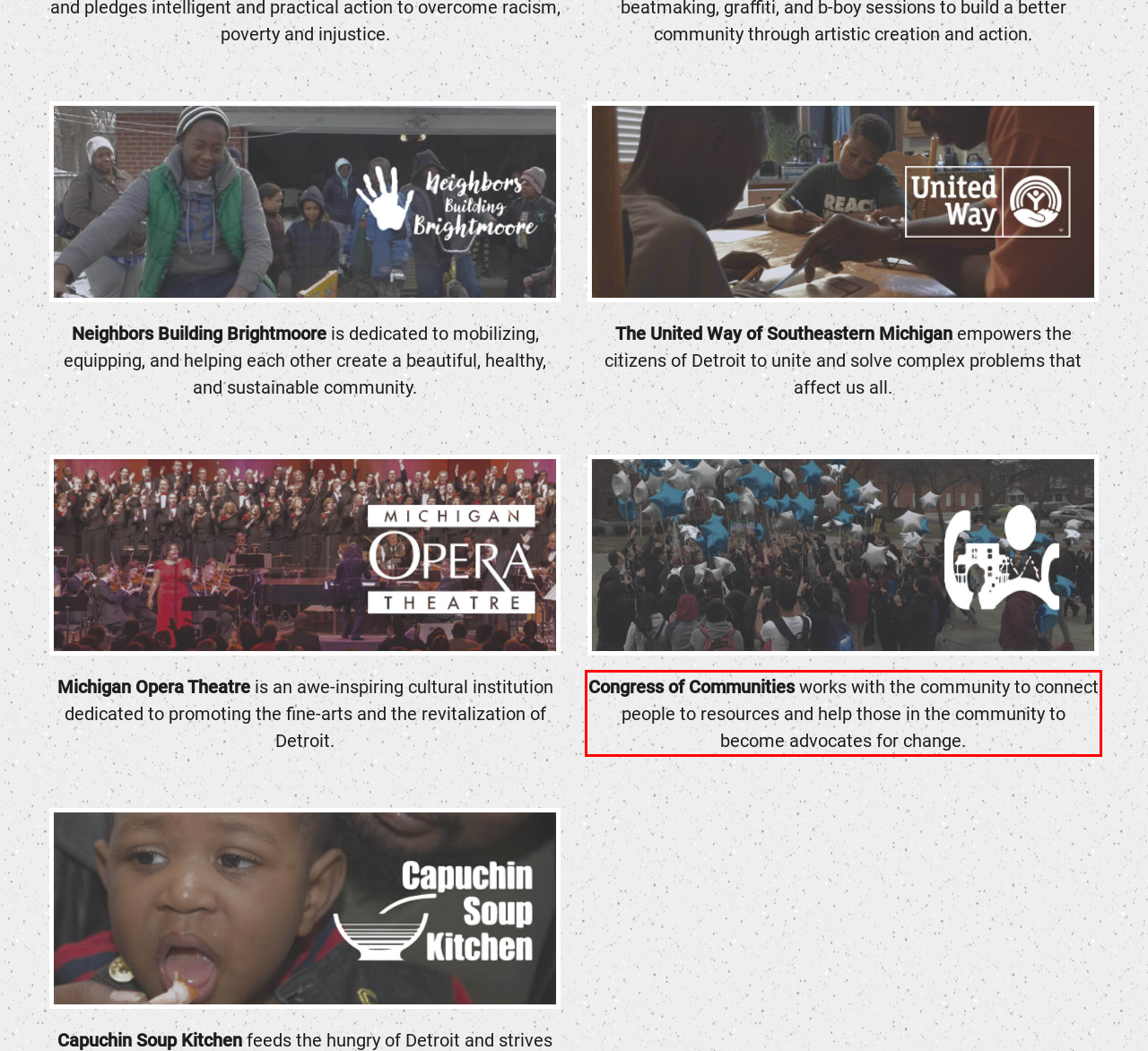Identify the text within the red bounding box on the webpage screenshot and generate the extracted text content.

Congress of Communities works with the community to connect people to resources and help those in the community to become advocates for change.